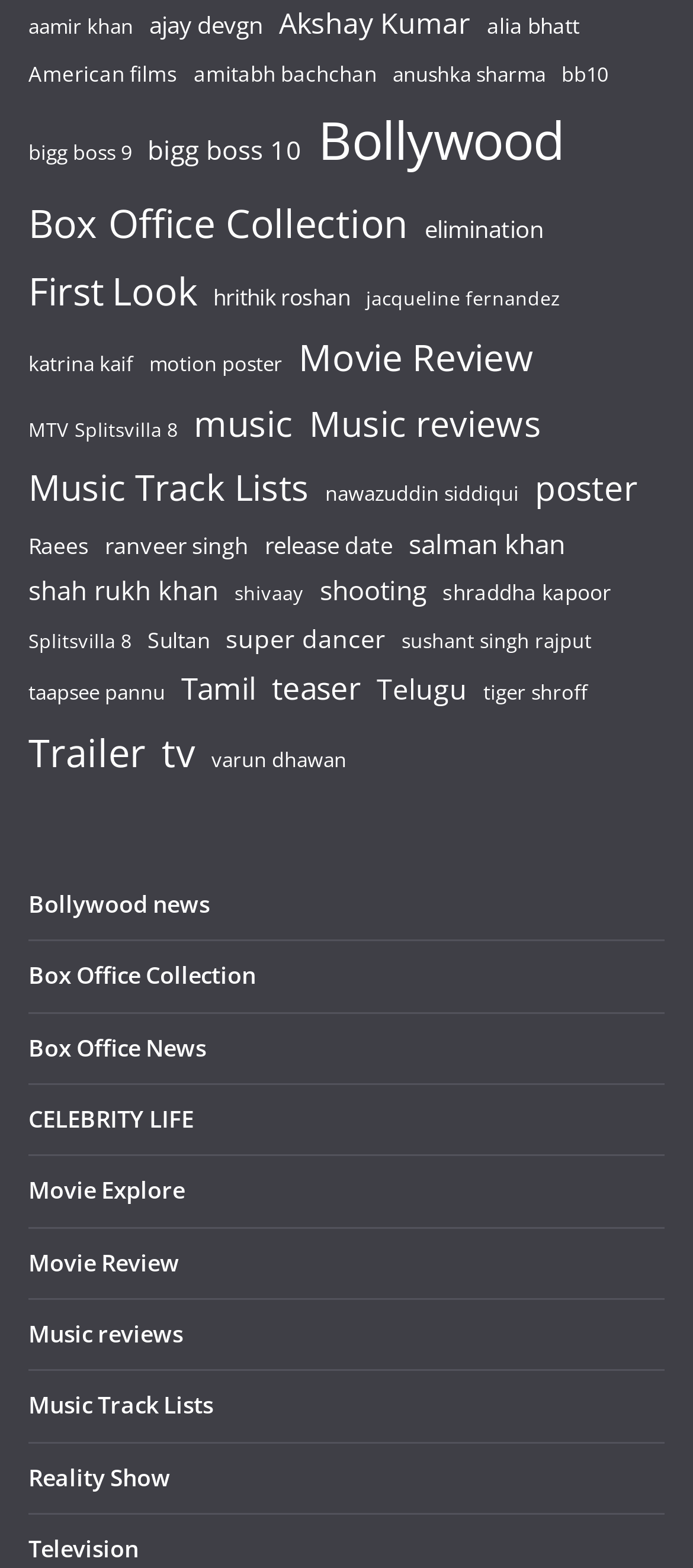Please mark the bounding box coordinates of the area that should be clicked to carry out the instruction: "Check out Salman Khan".

[0.59, 0.331, 0.815, 0.362]